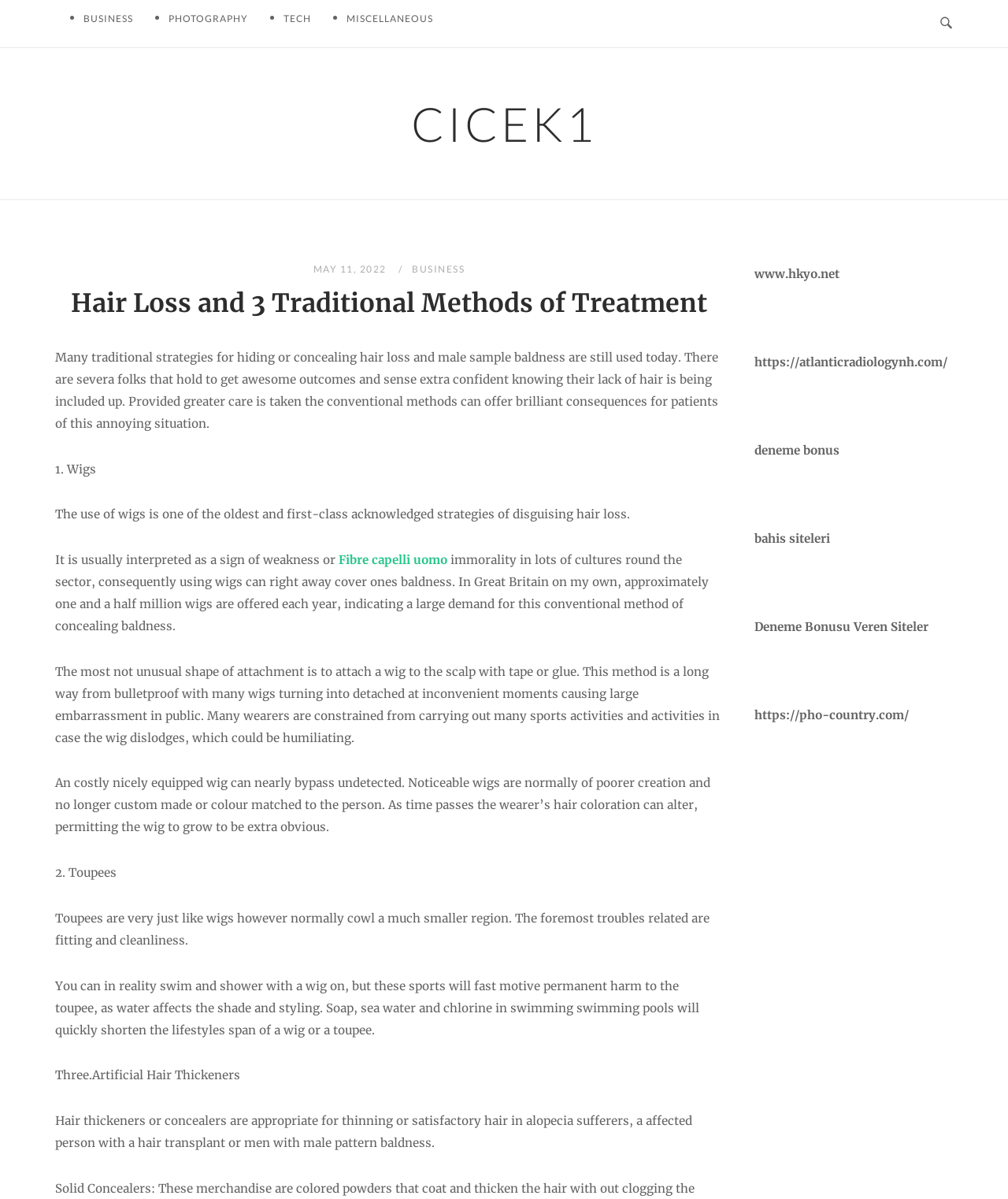What is the first traditional method of treating hair loss?
Using the picture, provide a one-word or short phrase answer.

Wigs